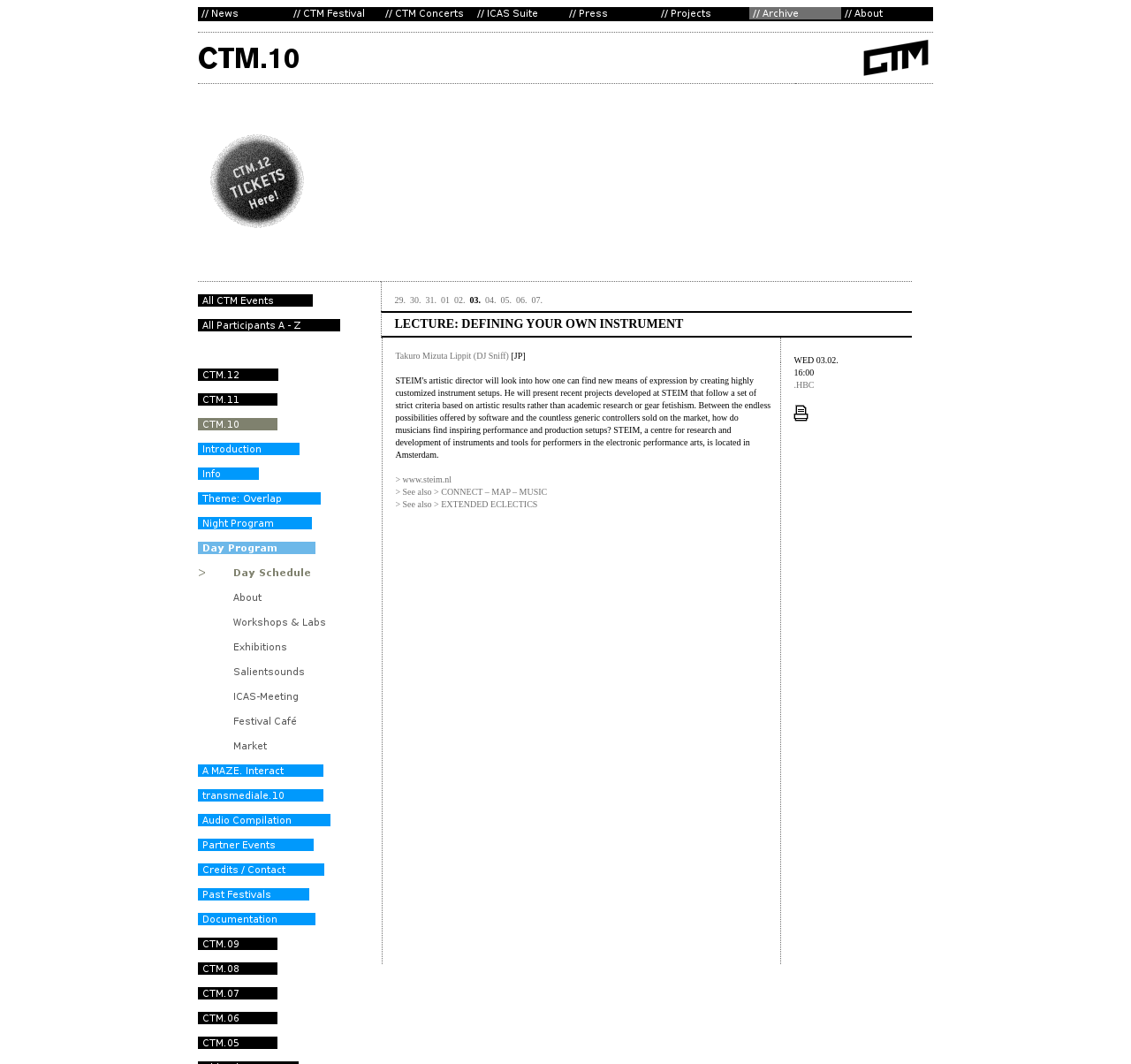Please give the bounding box coordinates of the area that should be clicked to fulfill the following instruction: "Visit CTM Festival". The coordinates should be in the format of four float numbers from 0 to 1, i.e., [left, top, right, bottom].

[0.256, 0.007, 0.338, 0.018]